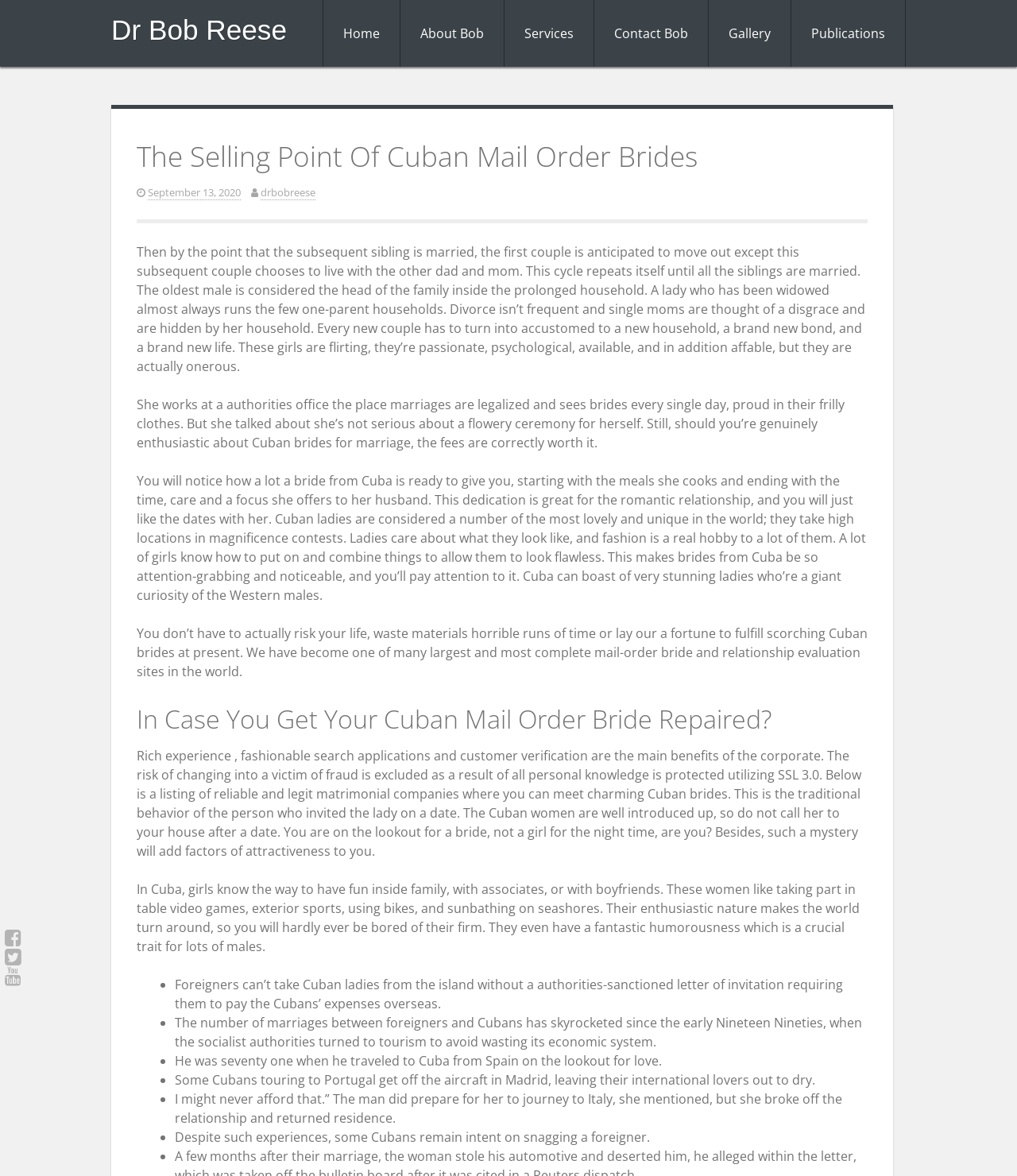What is the main topic of the webpage?
From the image, respond with a single word or phrase.

Cuban Mail Order Brides